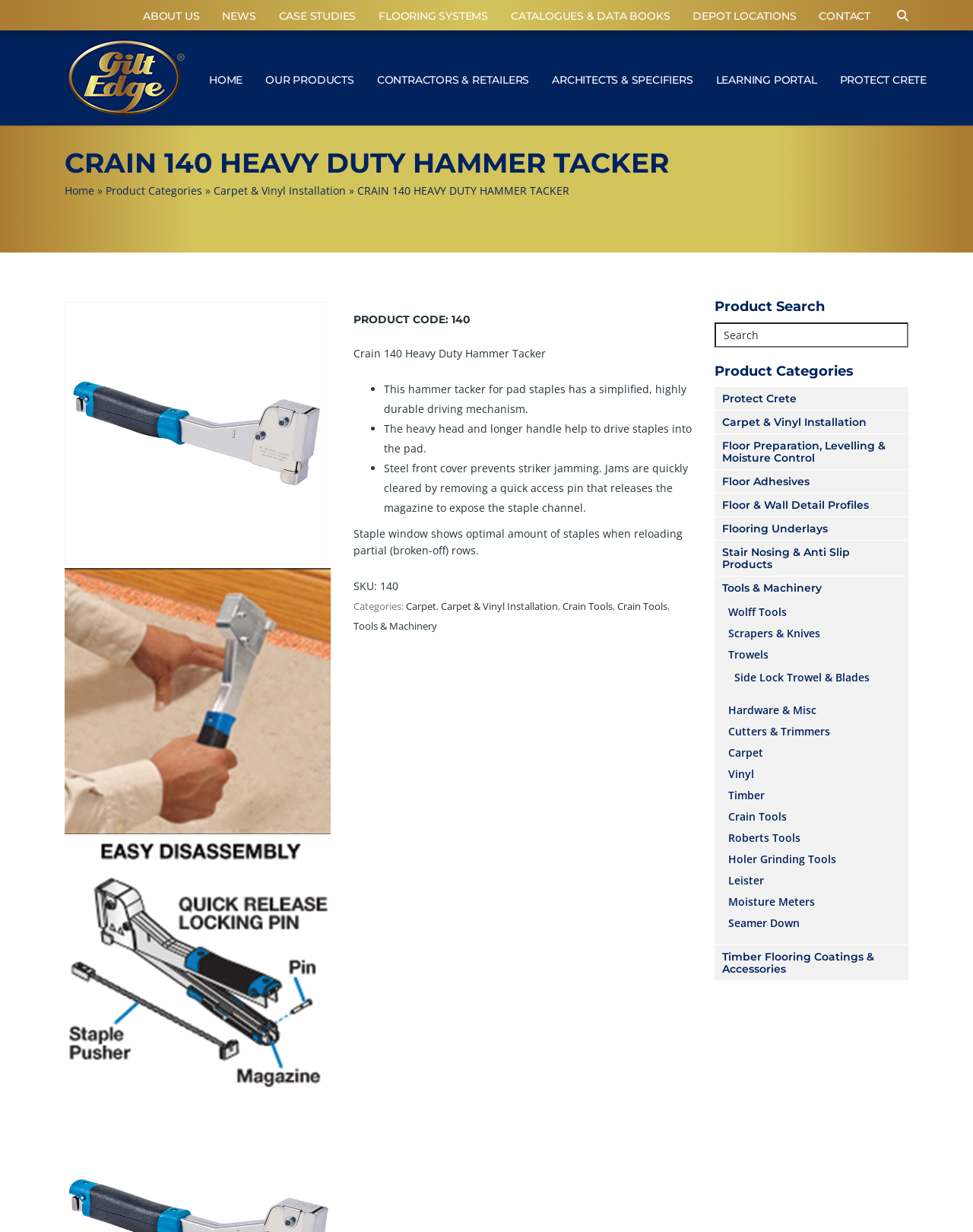What is the purpose of the heavy head and longer handle of the hammer tacker?
We need a detailed and exhaustive answer to the question. Please elaborate.

According to the product description, the heavy head and longer handle of the hammer tacker are designed to help drive staples into the pad, making it easier to use.